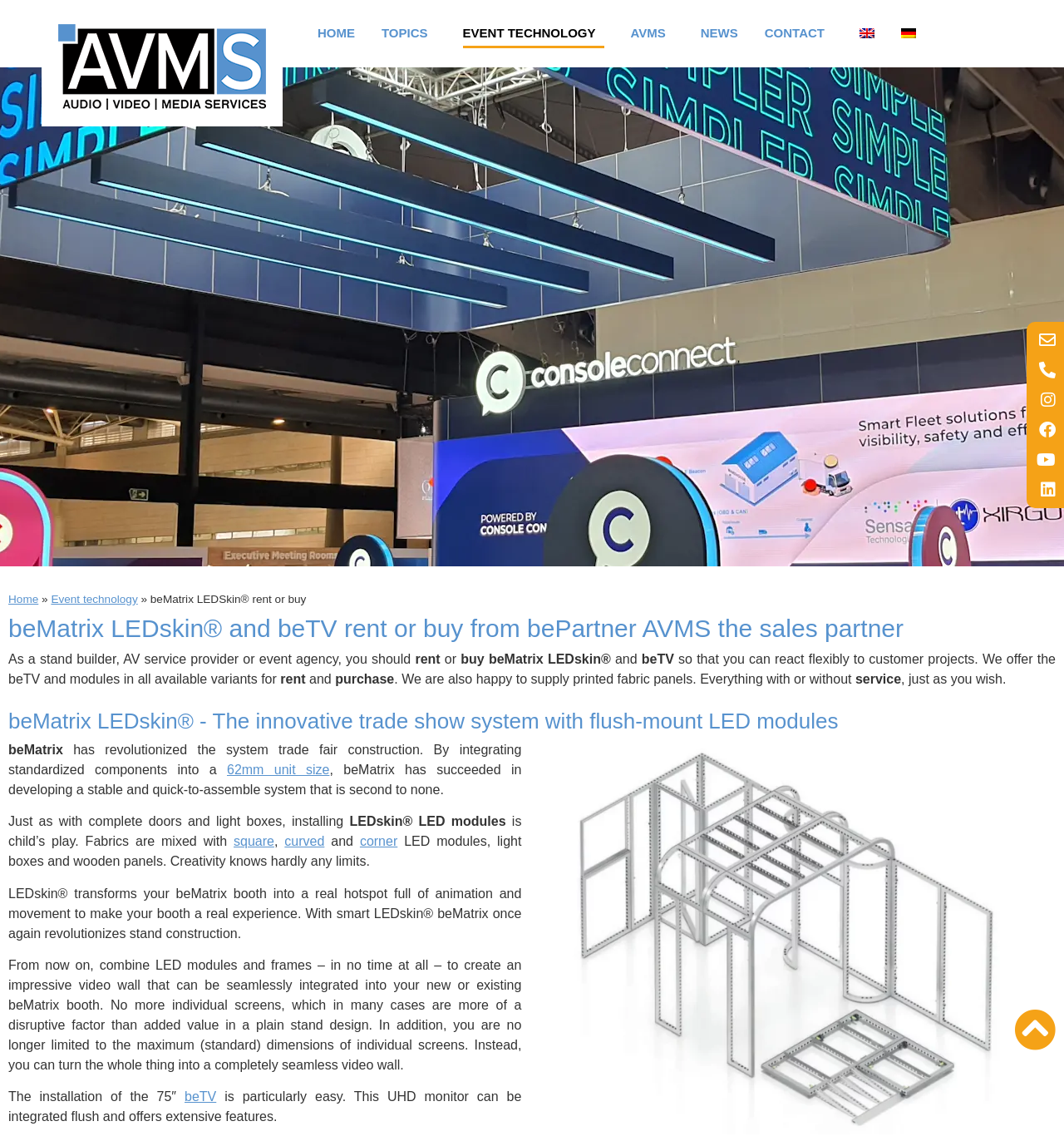Generate a thorough description of the webpage.

The webpage is about beMatrix LEDSkin, a trade show system with flush-mount LED modules, and its sales partner AVMS. At the top, there is a navigation menu with links to HOME, TOPICS, EVENT TECHNOLOGY, AVMS, NEWS, CONTACT, and language options English and German. 

Below the navigation menu, there is a section with a heading that introduces beMatrix LEDskin and beTV, which can be rented or bought from AVMS. The text explains that AVMS offers these products in various variants, including printed fabric panels, and provides services to support customers.

The next section has a heading that highlights the innovative features of beMatrix LEDskin, a trade show system that integrates standardized components into a 62mm unit size. The text explains that this system is stable, quick to assemble, and allows for easy installation of LED modules, light boxes, and wooden panels.

Further down, there is a section that describes the benefits of using LEDskin, which can transform a beMatrix booth into a hotspot with animation and movement. The text also explains how LEDskin can be used to create an impressive video wall that can be seamlessly integrated into a beMatrix booth.

At the bottom of the page, there is an image of the beMatrix frame system with LEDskin LED modules integrated, accompanied by a brief description of the 75″ beTV UHD monitor, which can be integrated flush and offers extensive features.

Throughout the page, there are several groups of elements that seem to be related to a slideshow or carousel, but their content is not clearly described.